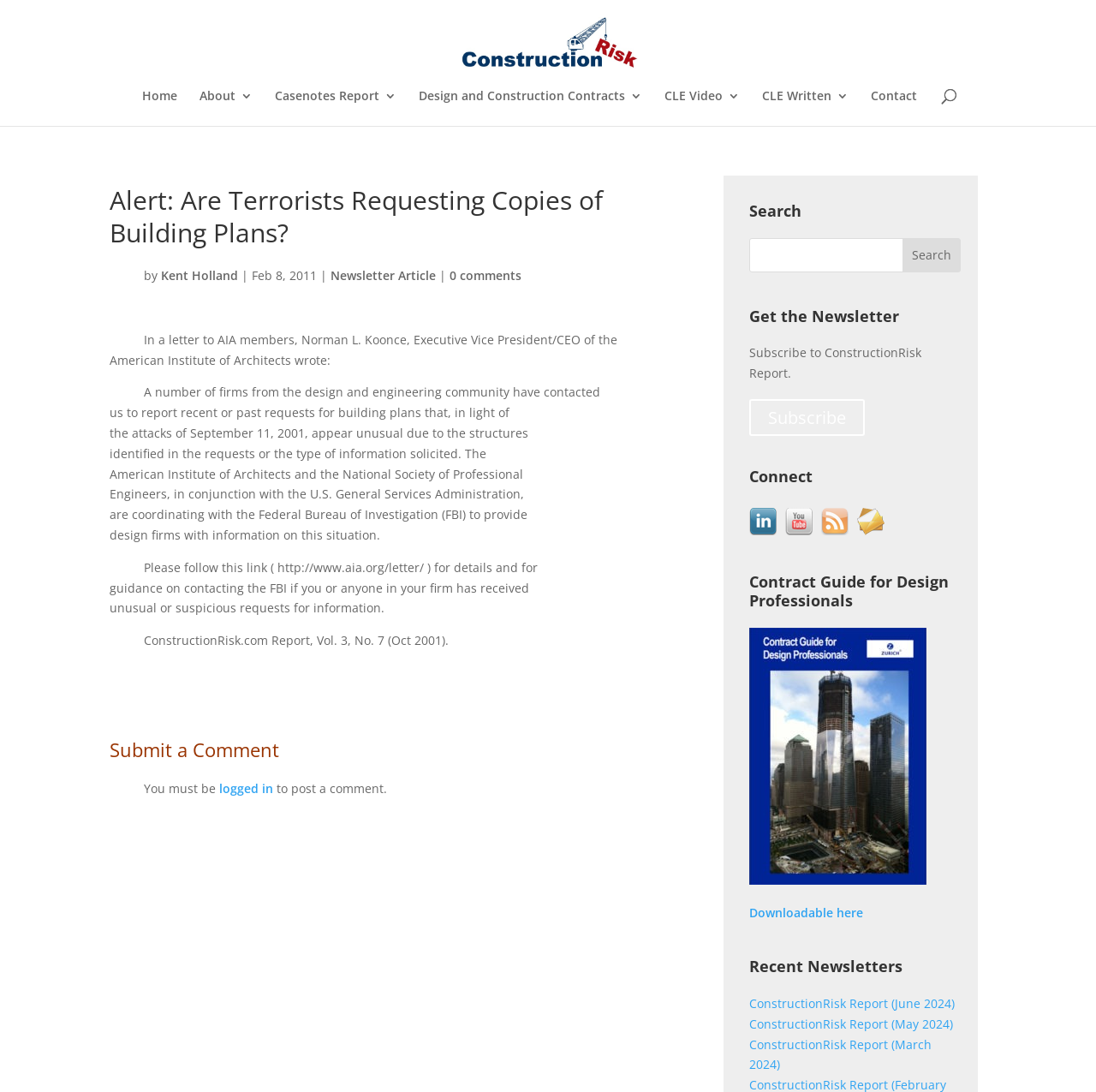Please analyze the image and give a detailed answer to the question:
What is the title of the article?

I found the title of the article by looking at the heading element with the text 'Alert: Are Terrorists Requesting Copies of Building Plans?' which is located at the top of the article section.